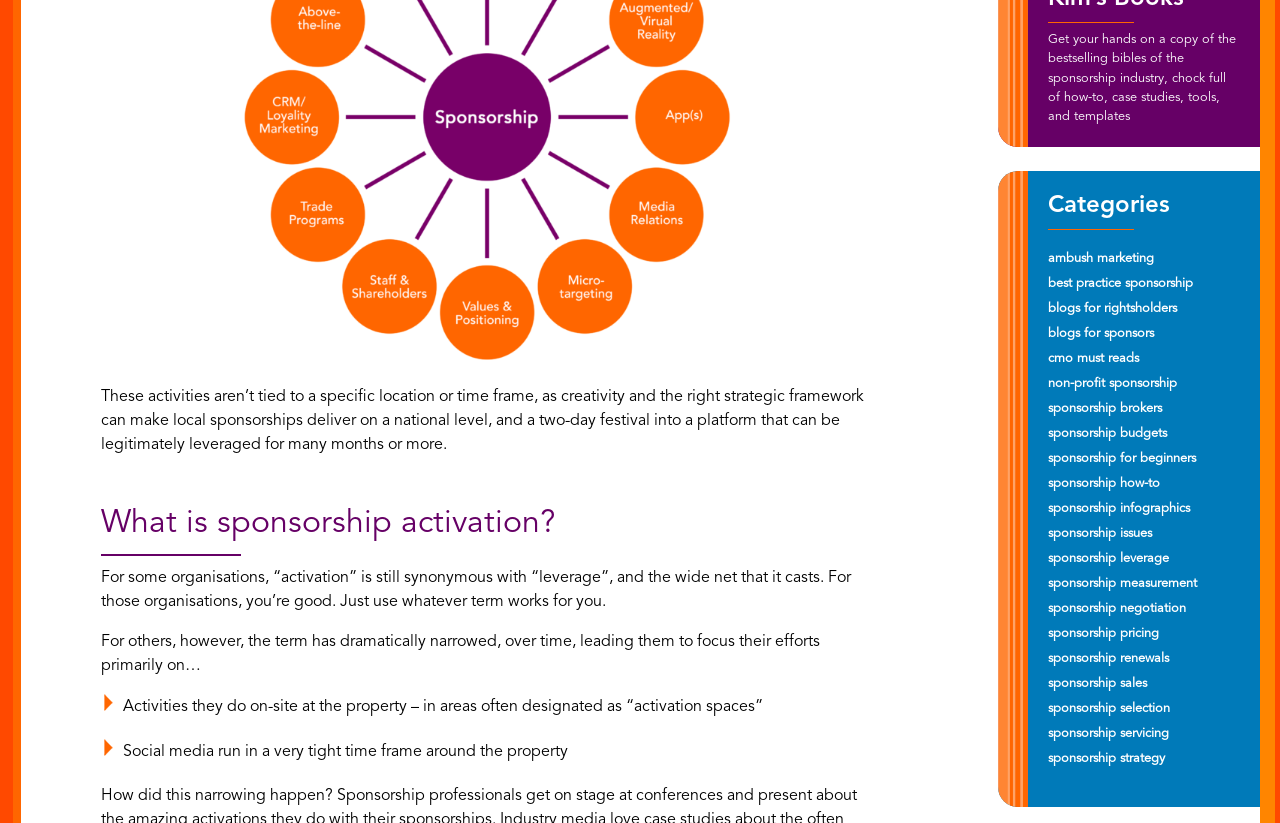Extract the bounding box coordinates for the described element: "sponsorship how-to". The coordinates should be represented as four float numbers between 0 and 1: [left, top, right, bottom].

[0.819, 0.58, 0.906, 0.596]